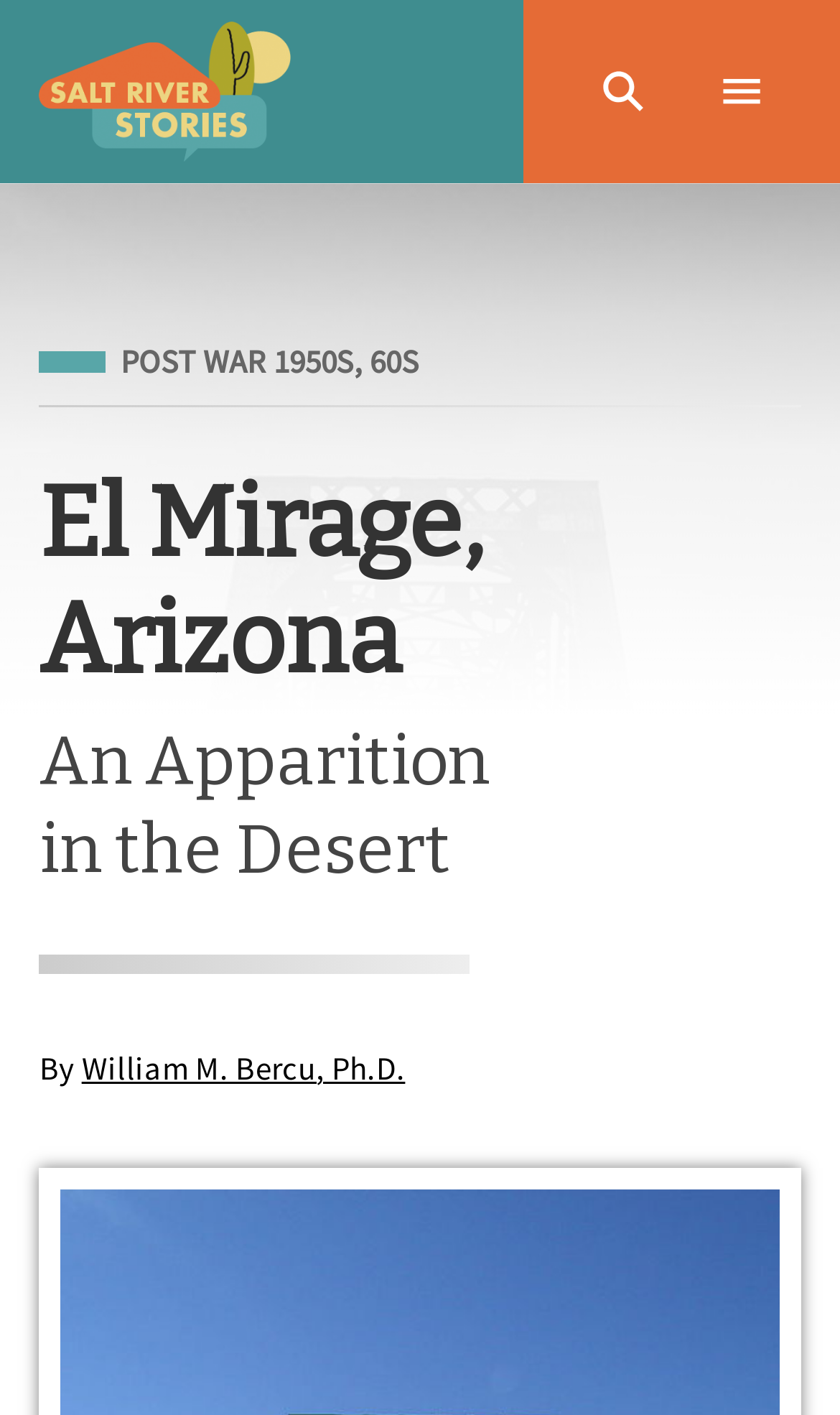How many navigation links are there?
Analyze the screenshot and provide a detailed answer to the question.

I found the answer by looking at the navigation element 'Main Navigation' which contains only one link element 'Home', indicating that there is only one navigation link.